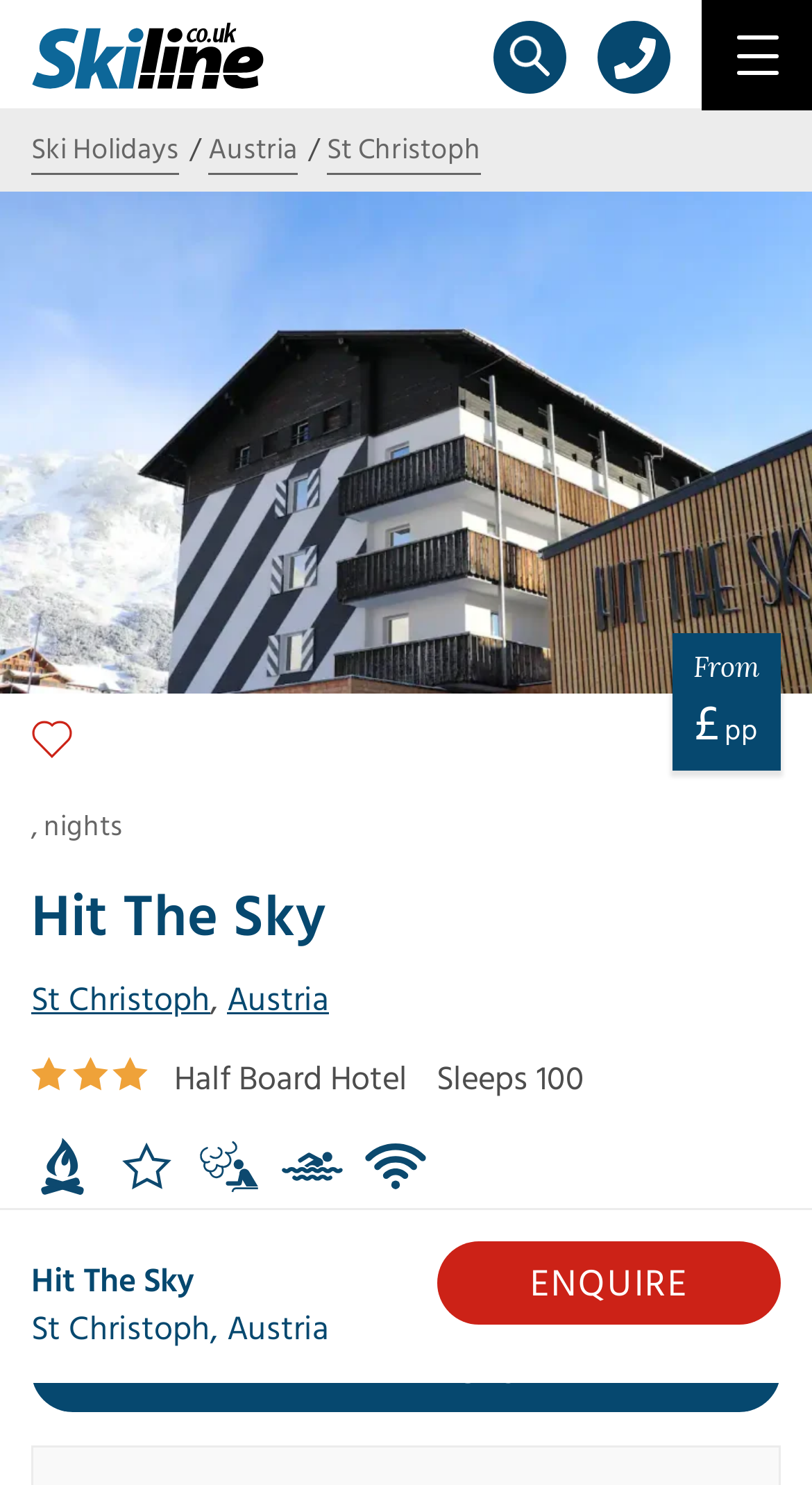Given the description "Austria", determine the bounding box of the corresponding UI element.

[0.256, 0.085, 0.367, 0.118]